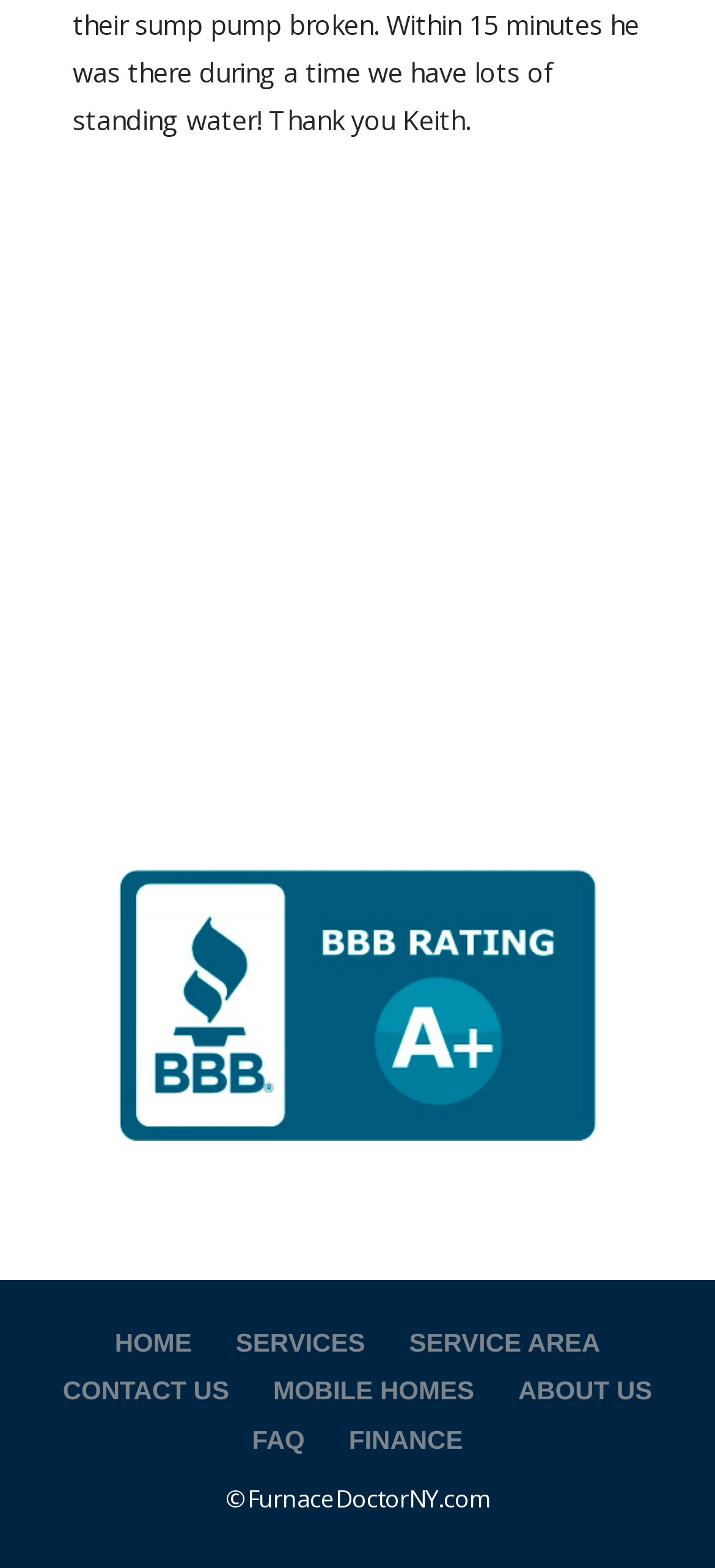Please find the bounding box coordinates (top-left x, top-left y, bottom-right x, bottom-right y) in the screenshot for the UI element described as follows: home

[0.16, 0.847, 0.268, 0.866]